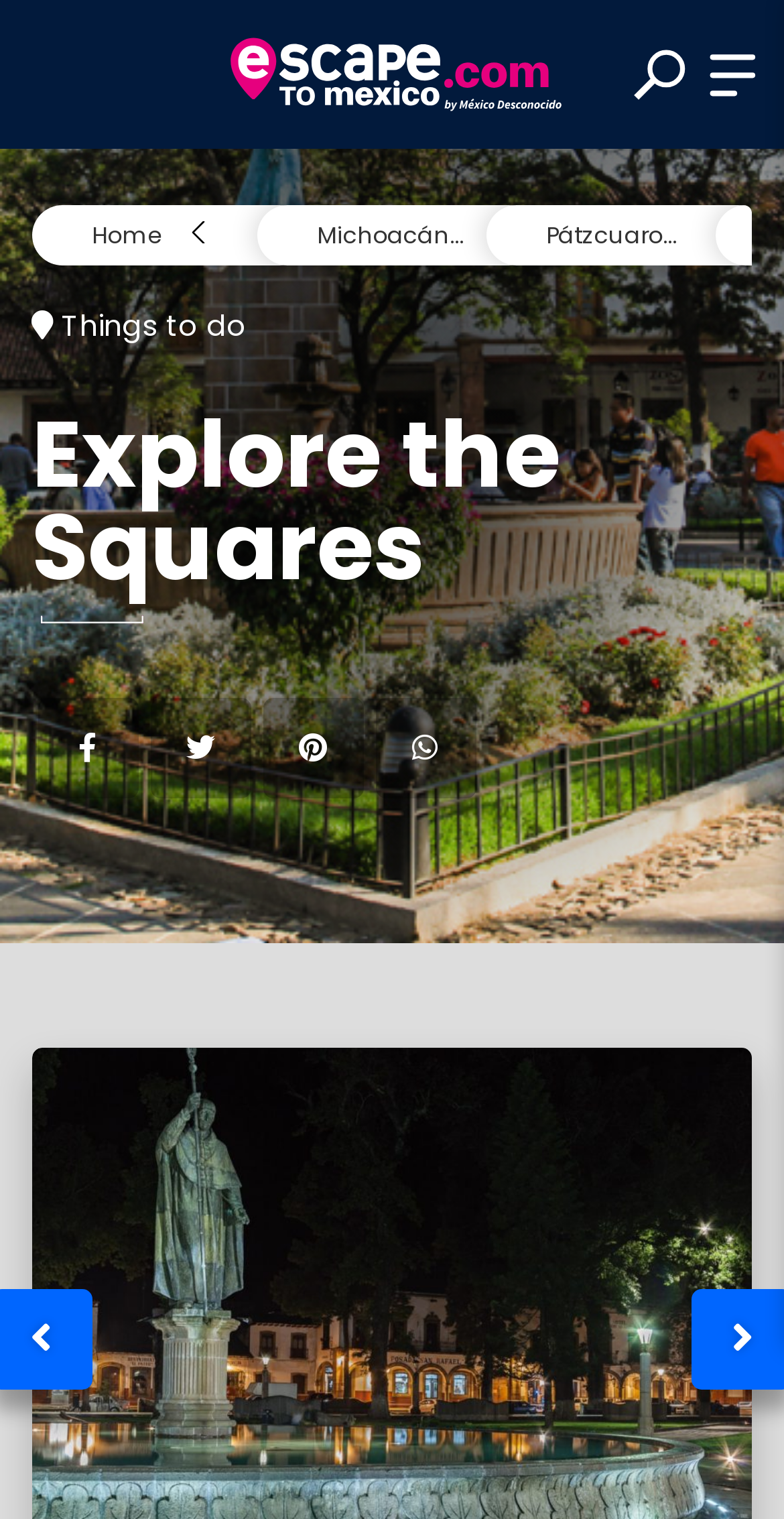Identify the primary heading of the webpage and provide its text.

Explore the Squares